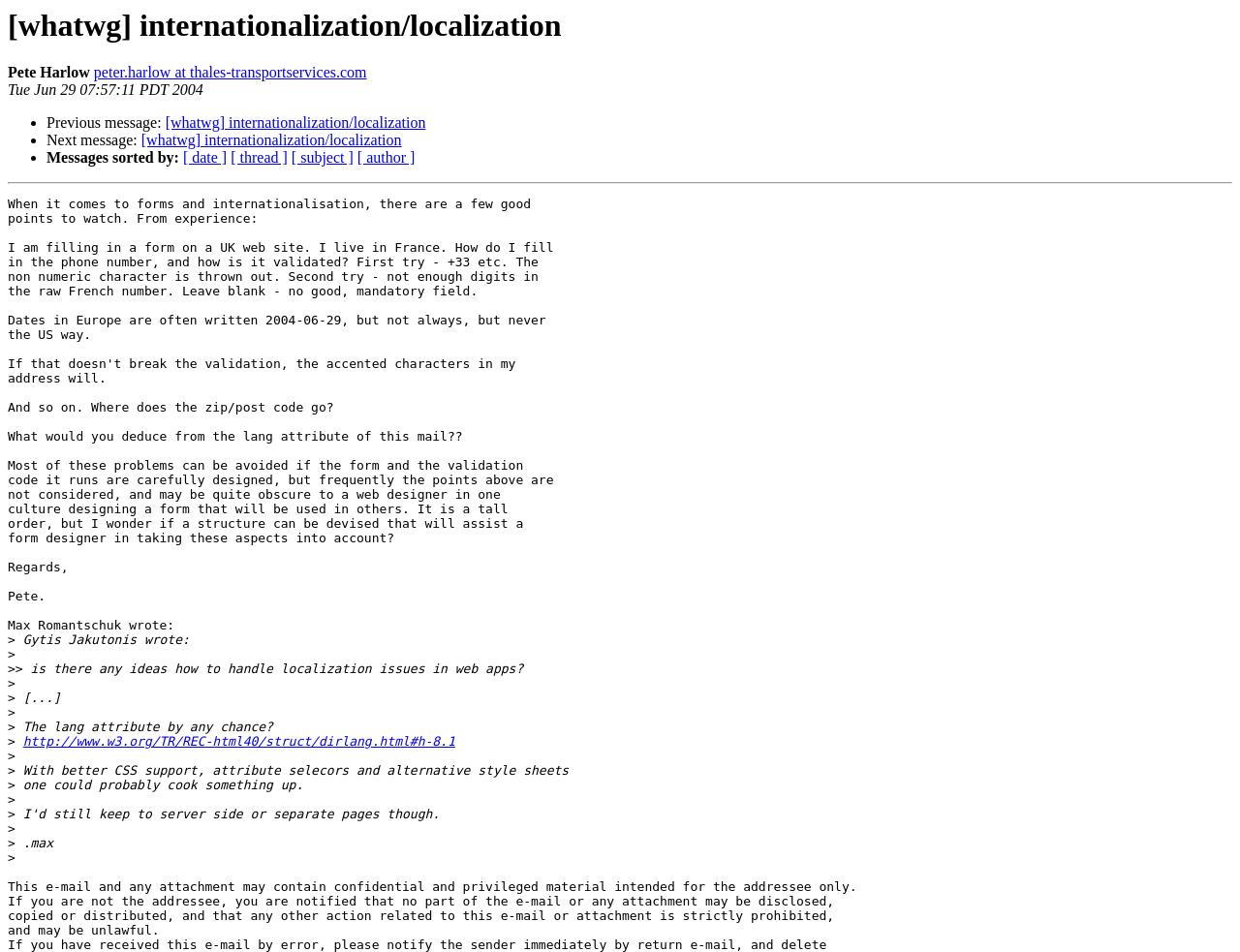What is the topic of the discussion?
Using the image as a reference, answer the question in detail.

The topic of the discussion can be inferred by looking at the text '[whatwg] internationalization/localization' which appears multiple times on the page, indicating that it is the main topic of discussion.